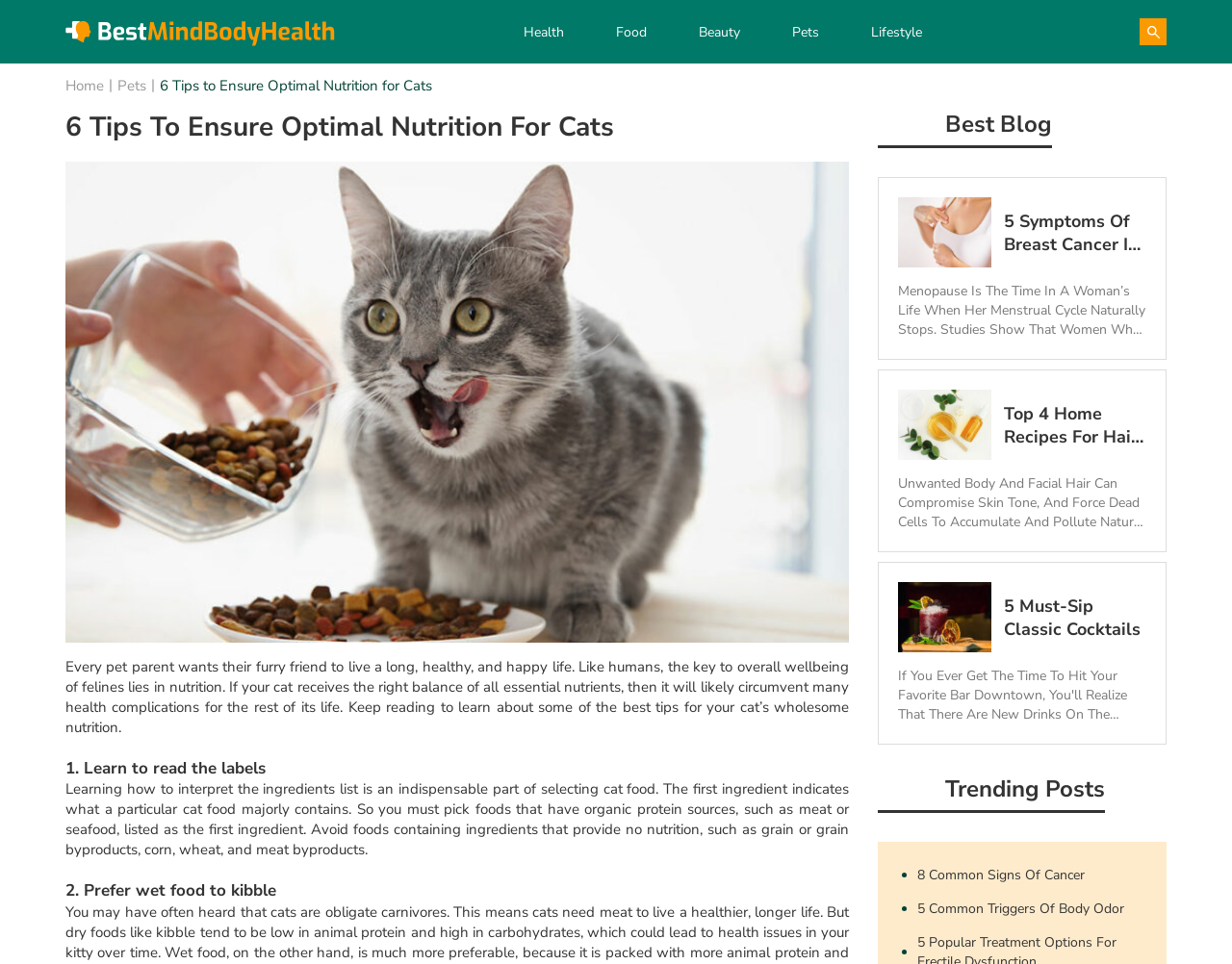Please locate the bounding box coordinates of the element's region that needs to be clicked to follow the instruction: "Explore the 'Trending Posts' section". The bounding box coordinates should be provided as four float numbers between 0 and 1, i.e., [left, top, right, bottom].

[0.767, 0.803, 0.897, 0.835]